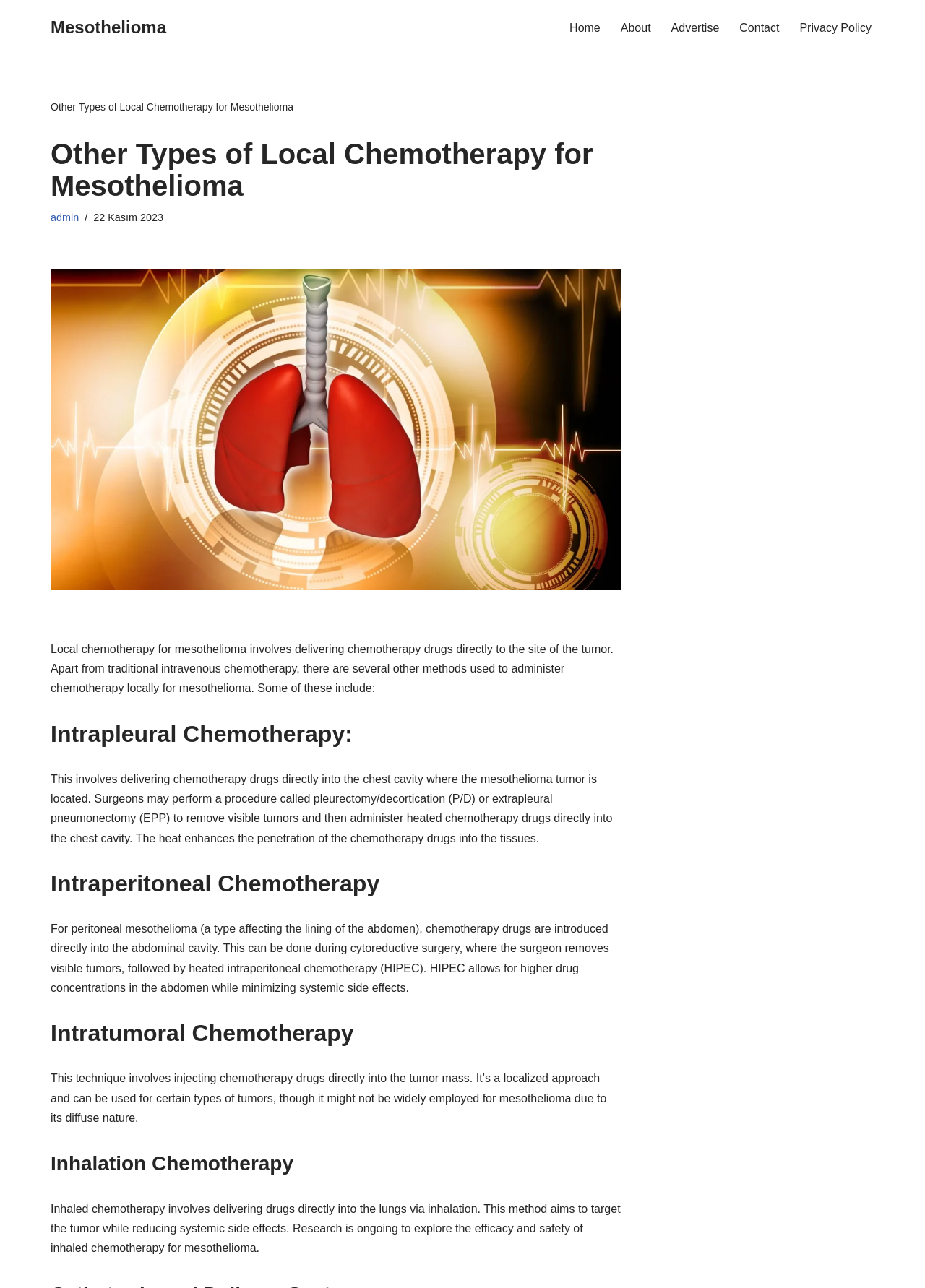Summarize the webpage in an elaborate manner.

The webpage is about local chemotherapy for mesothelioma, a type of cancer. At the top left corner, there is a link "İçeriğe geç" which means "Skip to content" in Turkish. Next to it, there is a link to "Mesothelioma". 

On the top right side, there is a navigation menu with links to "Home", "About", "Advertise", "Contact", and "Privacy Policy". 

Below the navigation menu, there is a heading "Other Types of Local Chemotherapy for Mesothelioma" which is also the title of the webpage. 

Under the title, there is a paragraph of text that explains what local chemotherapy for mesothelioma is and how it differs from traditional intravenous chemotherapy. 

The webpage is divided into sections, each with a heading and a description. The sections are "Intrapleural Chemotherapy", "Intraperitoneal Chemotherapy", "Intratumoral Chemotherapy", and "Inhalation Chemotherapy". Each section explains a different method of administering chemotherapy locally for mesothelioma, including the procedures involved and the benefits of each method. 

There are no images on the page, but there is a link to "admin" and a timestamp "22 Kasım 2023" which means "November 22, 2023" in Turkish.